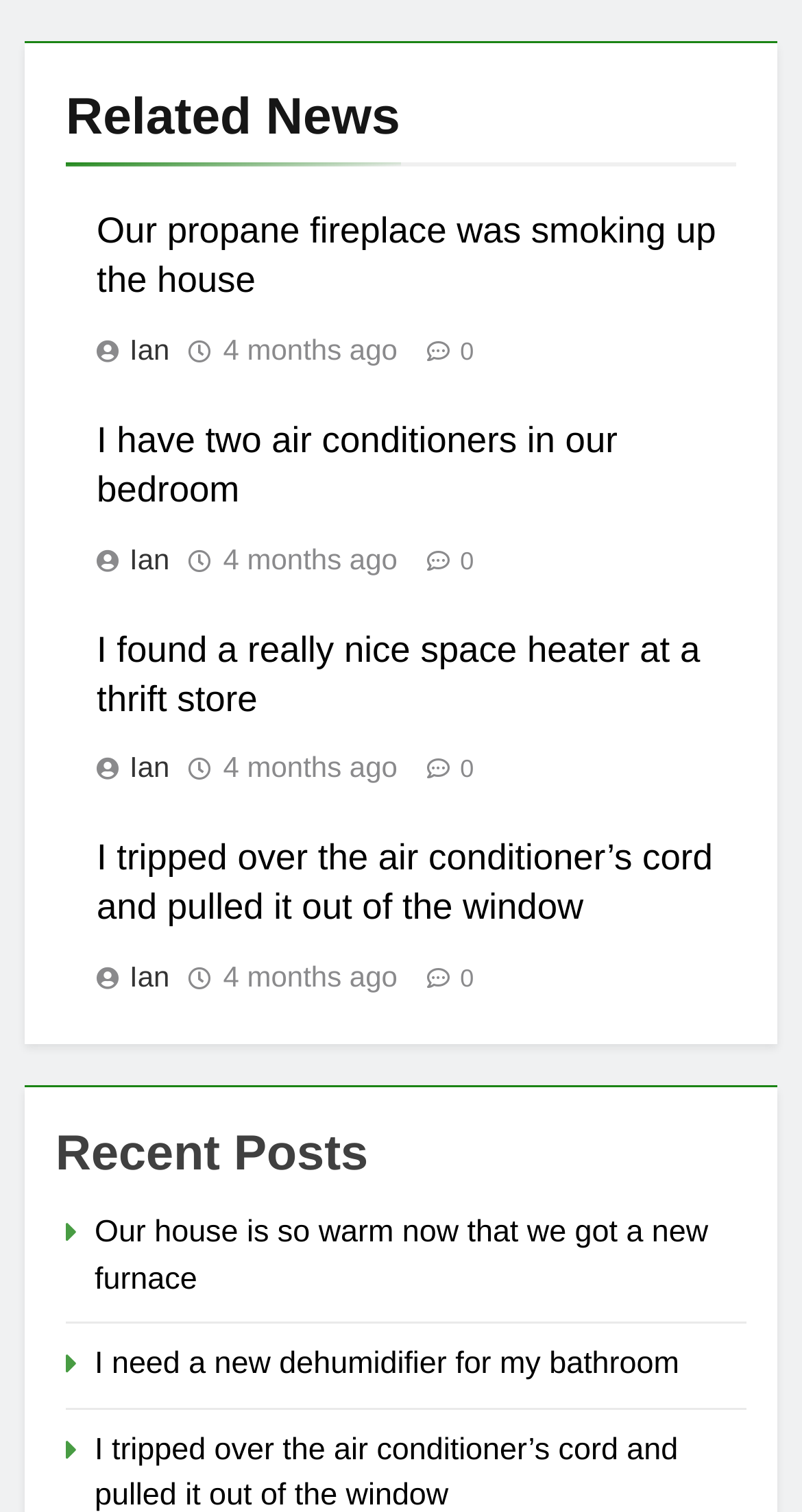From the webpage screenshot, predict the bounding box coordinates (top-left x, top-left y, bottom-right x, bottom-right y) for the UI element described here: 4 months ago

[0.278, 0.499, 0.496, 0.518]